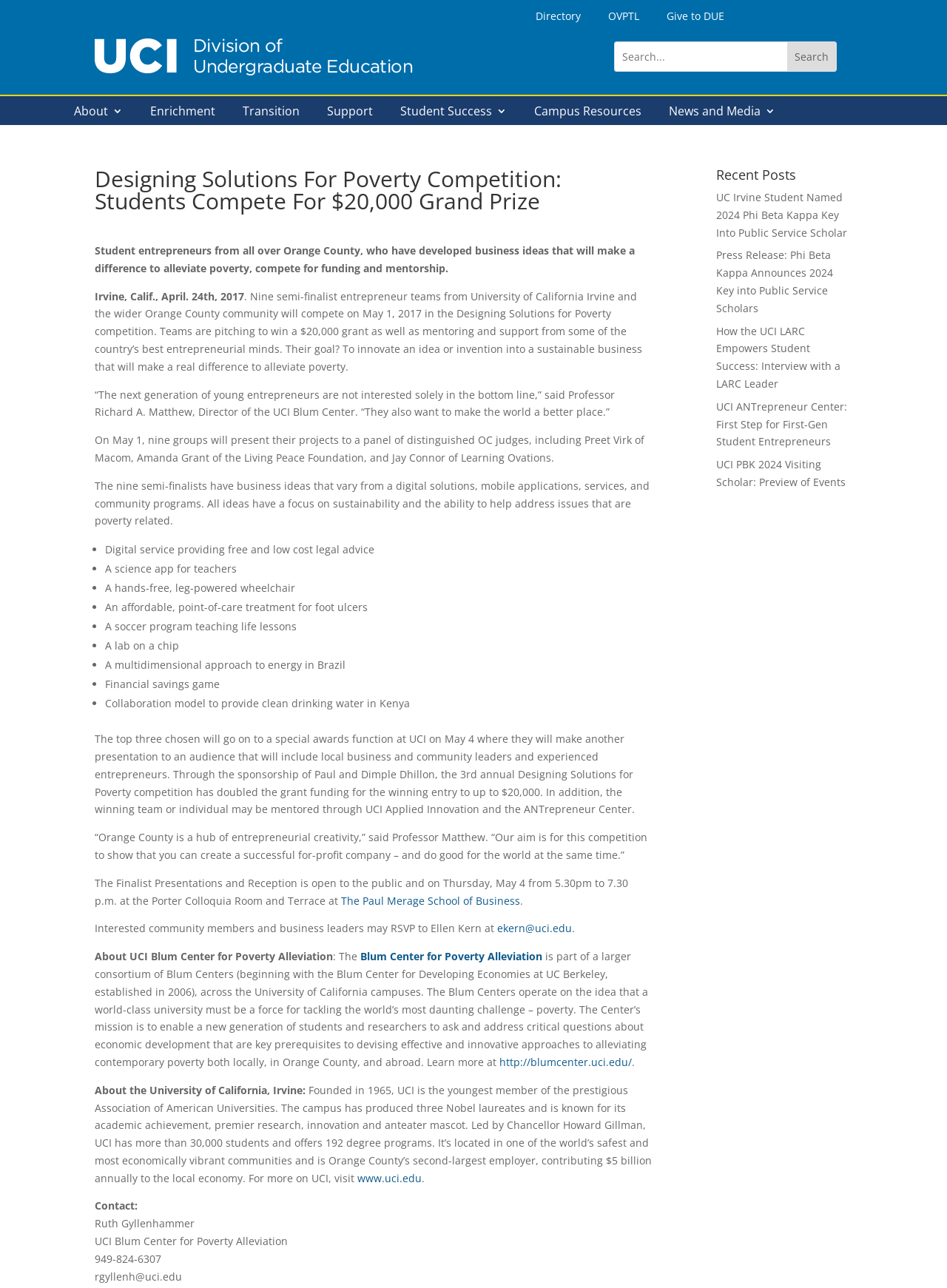Please specify the bounding box coordinates for the clickable region that will help you carry out the instruction: "Search for something".

[0.649, 0.033, 0.883, 0.055]